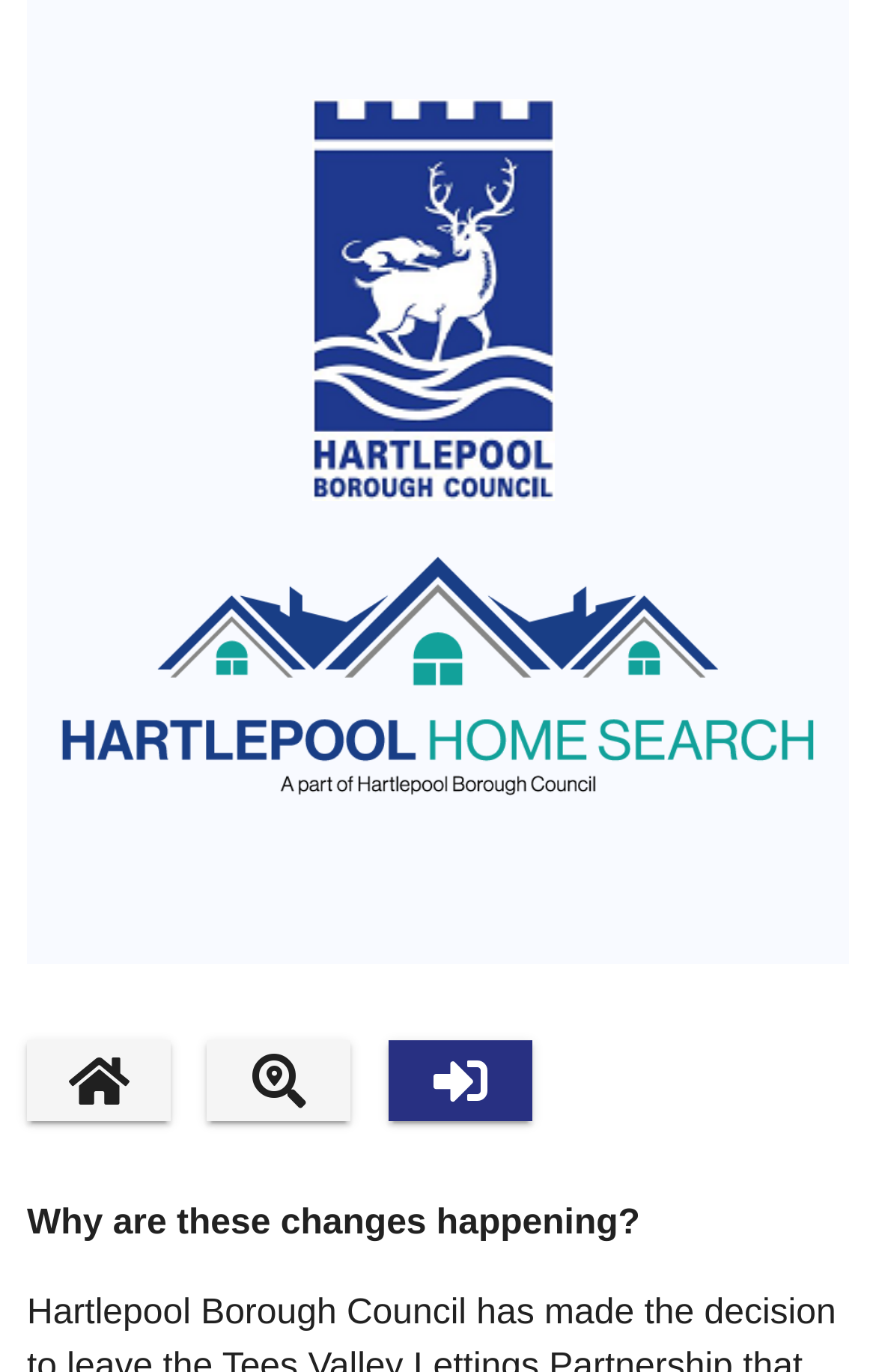How many links are there on the webpage?
Answer the question based on the image using a single word or a brief phrase.

4